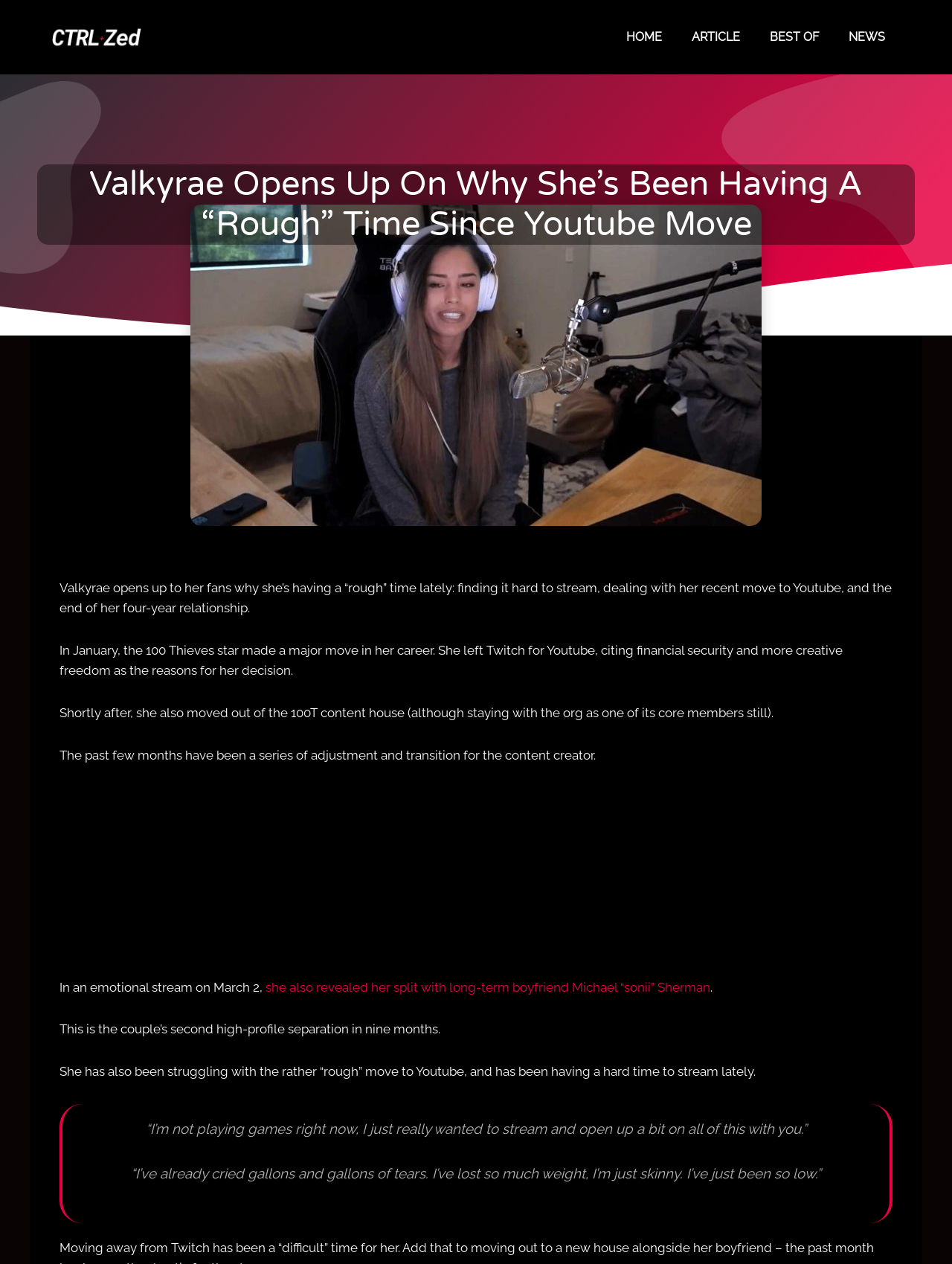What is Valkyrae's recent move?
Please answer the question as detailed as possible based on the image.

According to the webpage, Valkyrae made a major move in her career by leaving Twitch for Youtube, citing financial security and more creative freedom as the reasons for her decision.